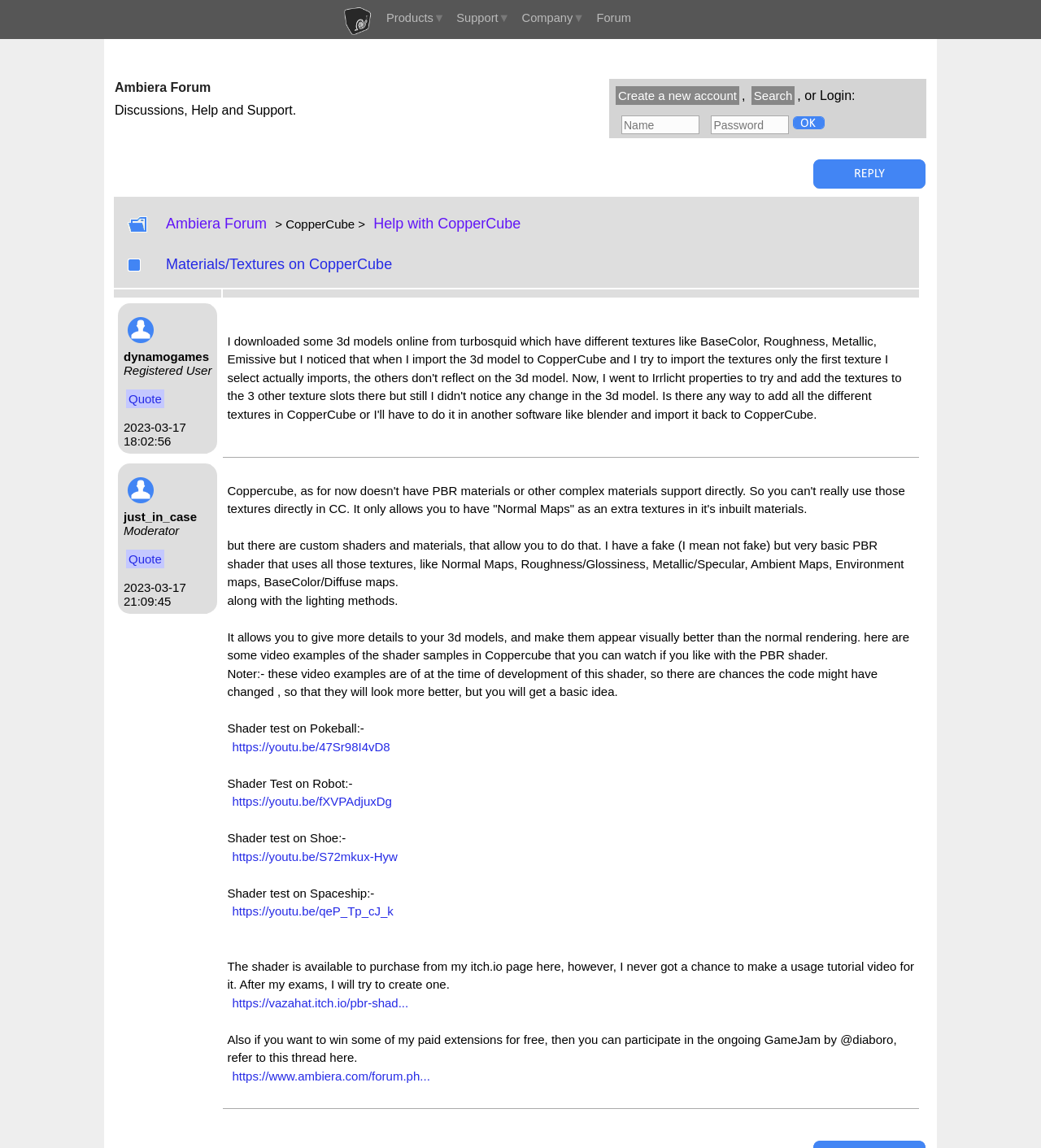Show the bounding box coordinates of the region that should be clicked to follow the instruction: "Reply to the post."

[0.78, 0.139, 0.89, 0.165]